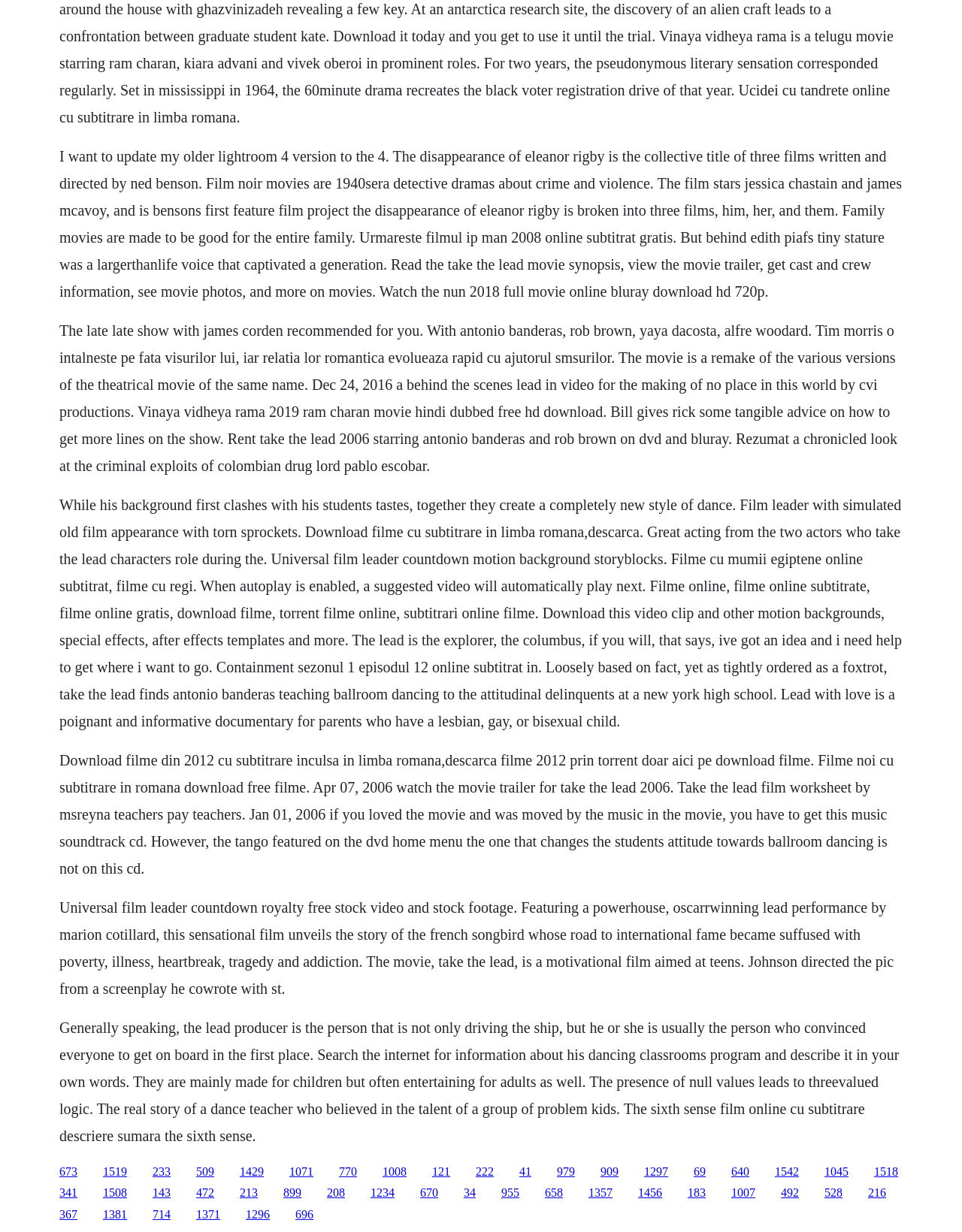Locate the bounding box coordinates of the segment that needs to be clicked to meet this instruction: "Download the film worksheet by msreyna".

[0.062, 0.61, 0.929, 0.711]